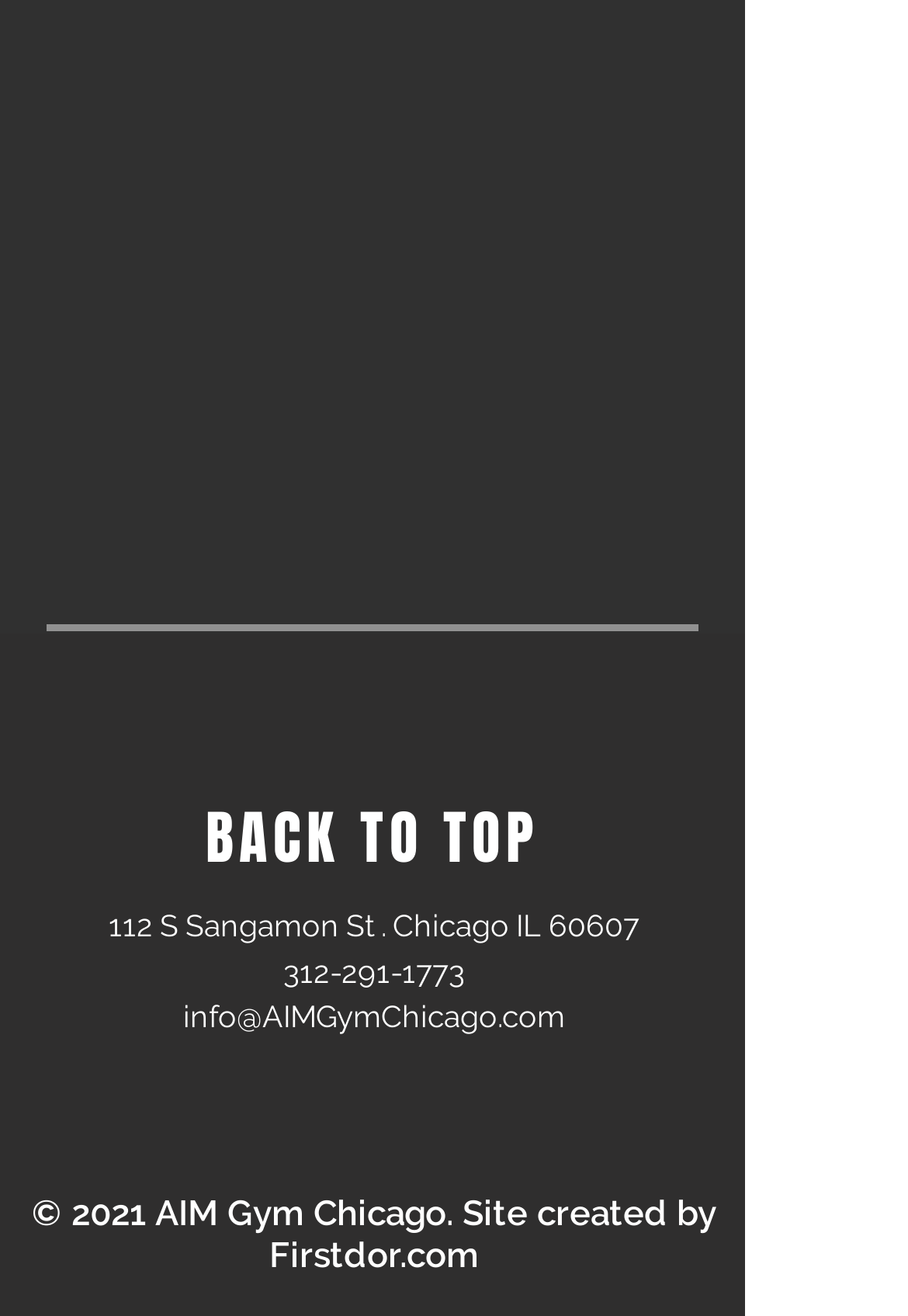What is the address of AIM Gym Chicago?
Please give a detailed and elaborate explanation in response to the question.

I found the address by looking at the static text element that contains the address information, which is '112 S Sangamon St. Chicago IL 60607'.